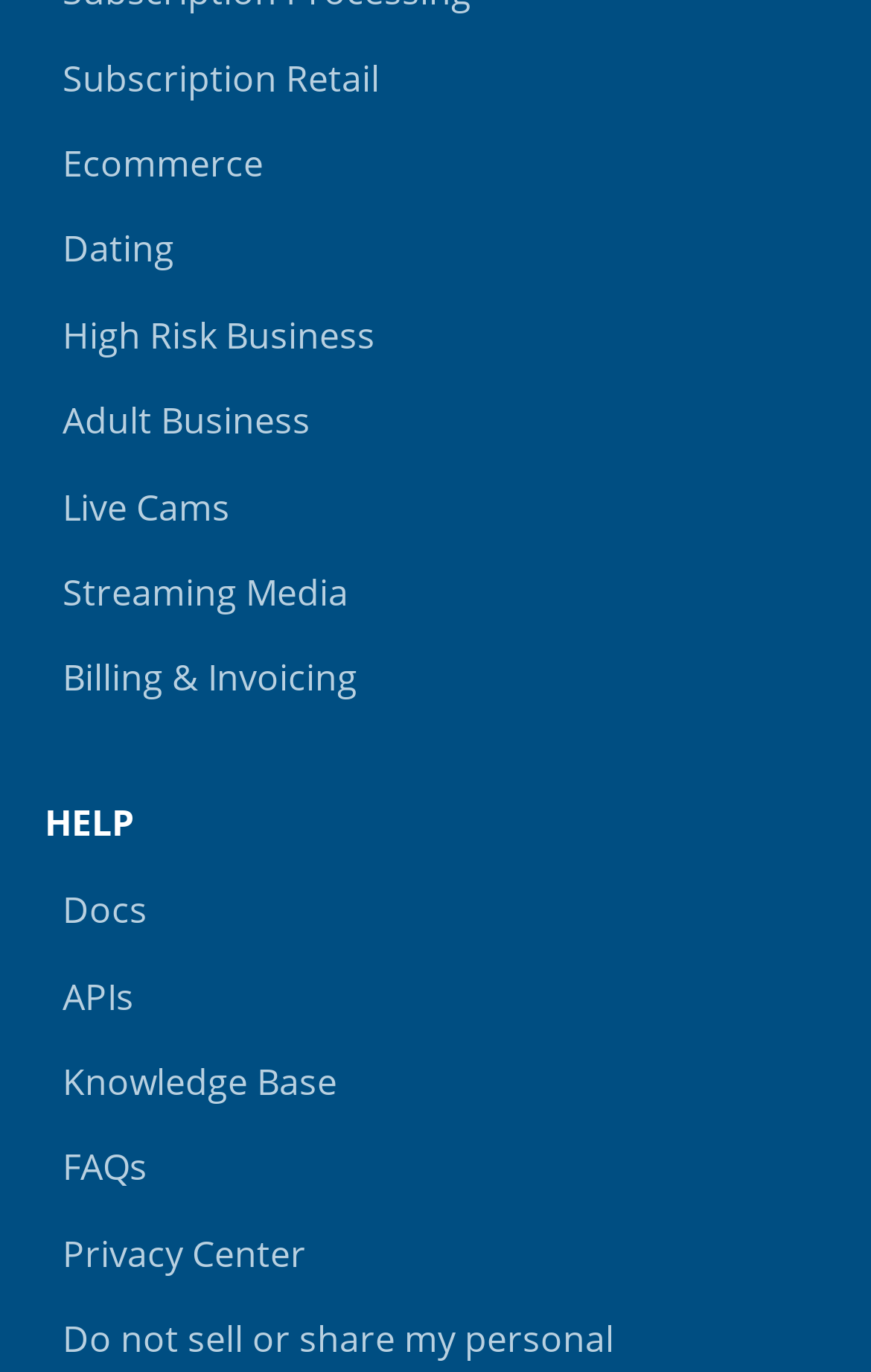Provide the bounding box coordinates, formatted as (top-left x, top-left y, bottom-right x, bottom-right y), with all values being floating point numbers between 0 and 1. Identify the bounding box of the UI element that matches the description: Streaming Media

[0.051, 0.402, 0.562, 0.464]